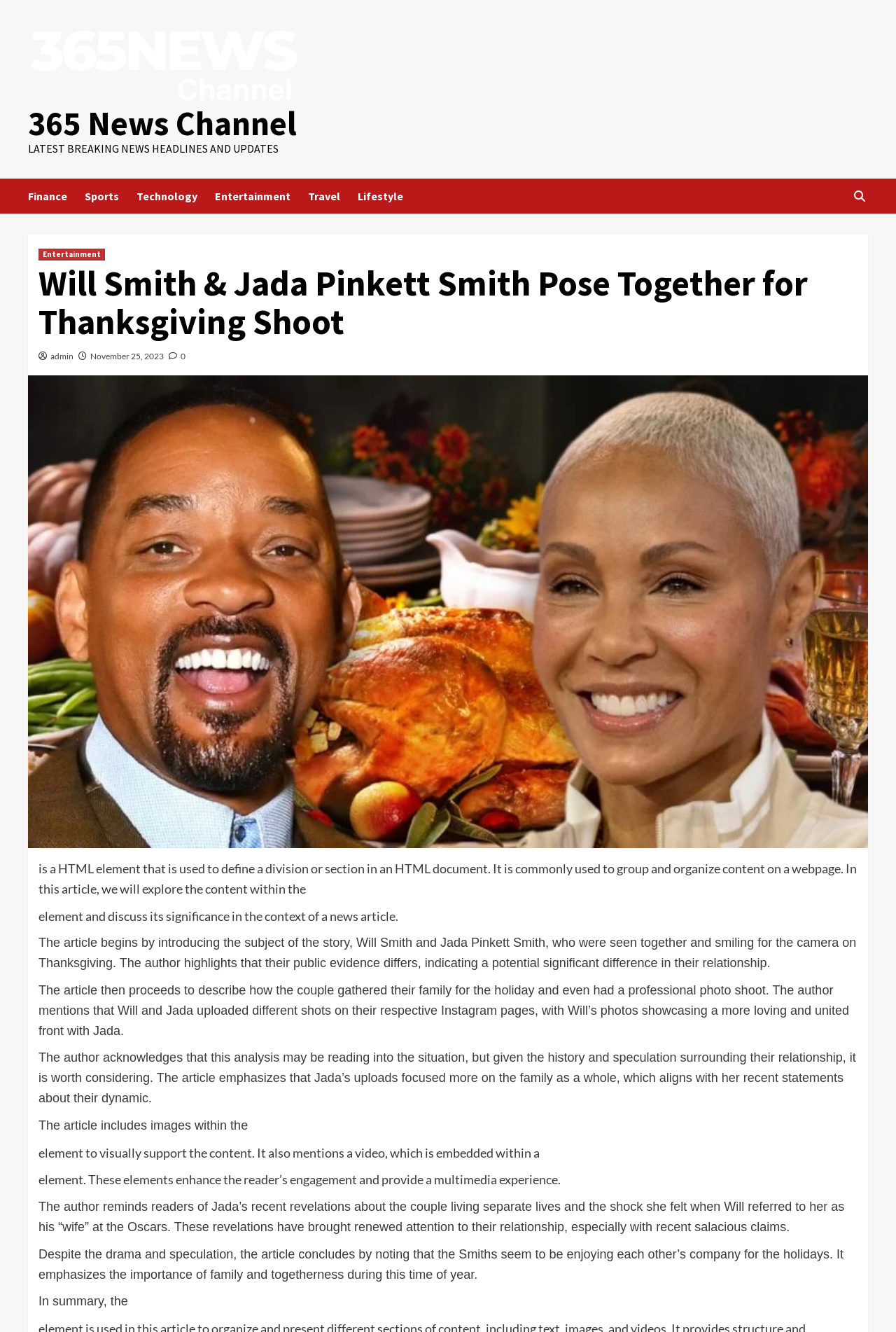For the given element description November 25, 2023, determine the bounding box coordinates of the UI element. The coordinates should follow the format (top-left x, top-left y, bottom-right x, bottom-right y) and be within the range of 0 to 1.

[0.101, 0.264, 0.183, 0.271]